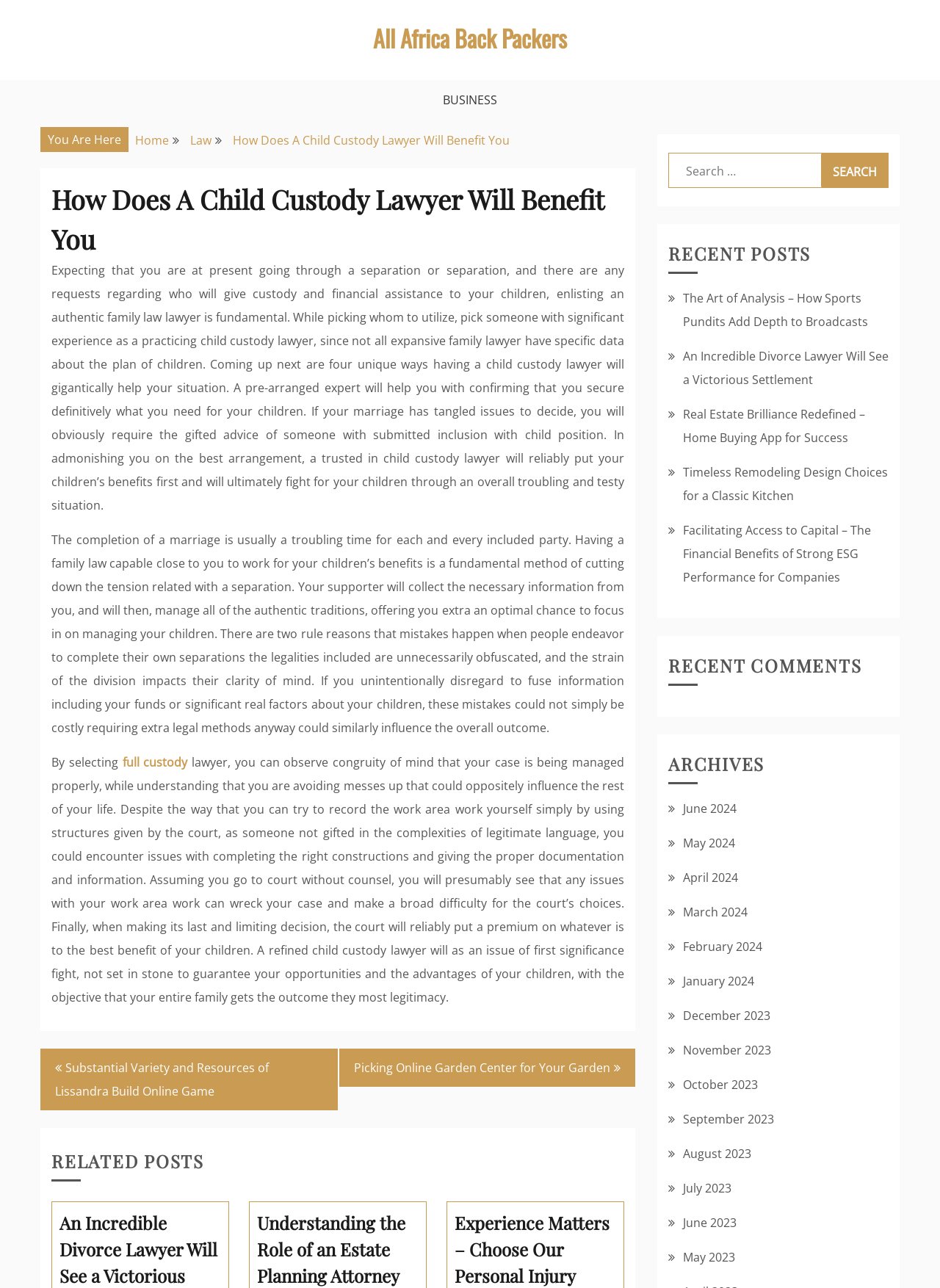What is the benefit of having a child custody lawyer?
Provide a detailed answer to the question, using the image to inform your response.

According to the webpage, having a child custody lawyer can provide peace of mind, as you know that your case is being handled properly. This can help reduce stress and anxiety, allowing you to focus on managing your children during a difficult time.